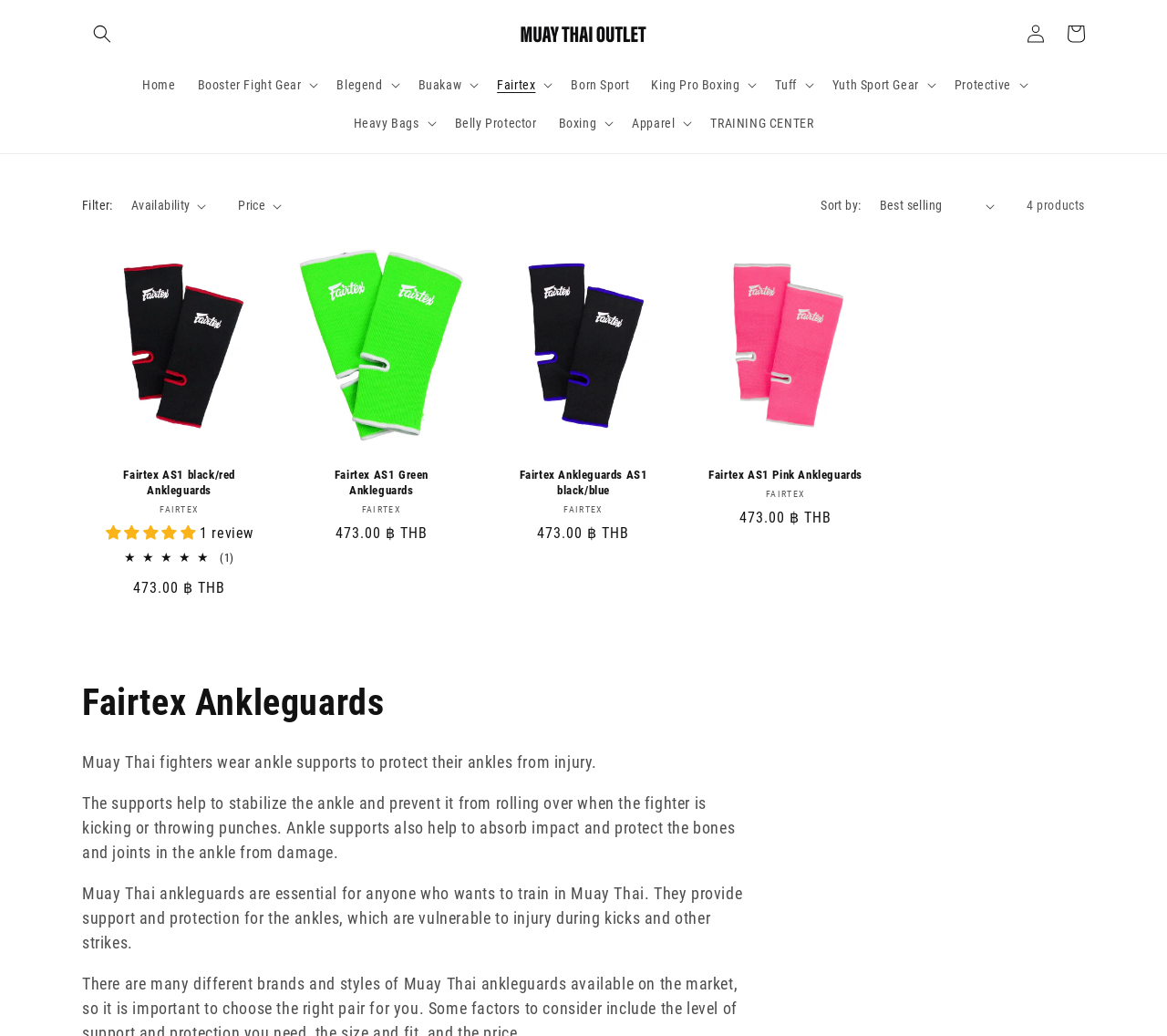Please identify the bounding box coordinates of the region to click in order to complete the task: "Filter by Availability". The coordinates must be four float numbers between 0 and 1, specified as [left, top, right, bottom].

[0.112, 0.19, 0.177, 0.221]